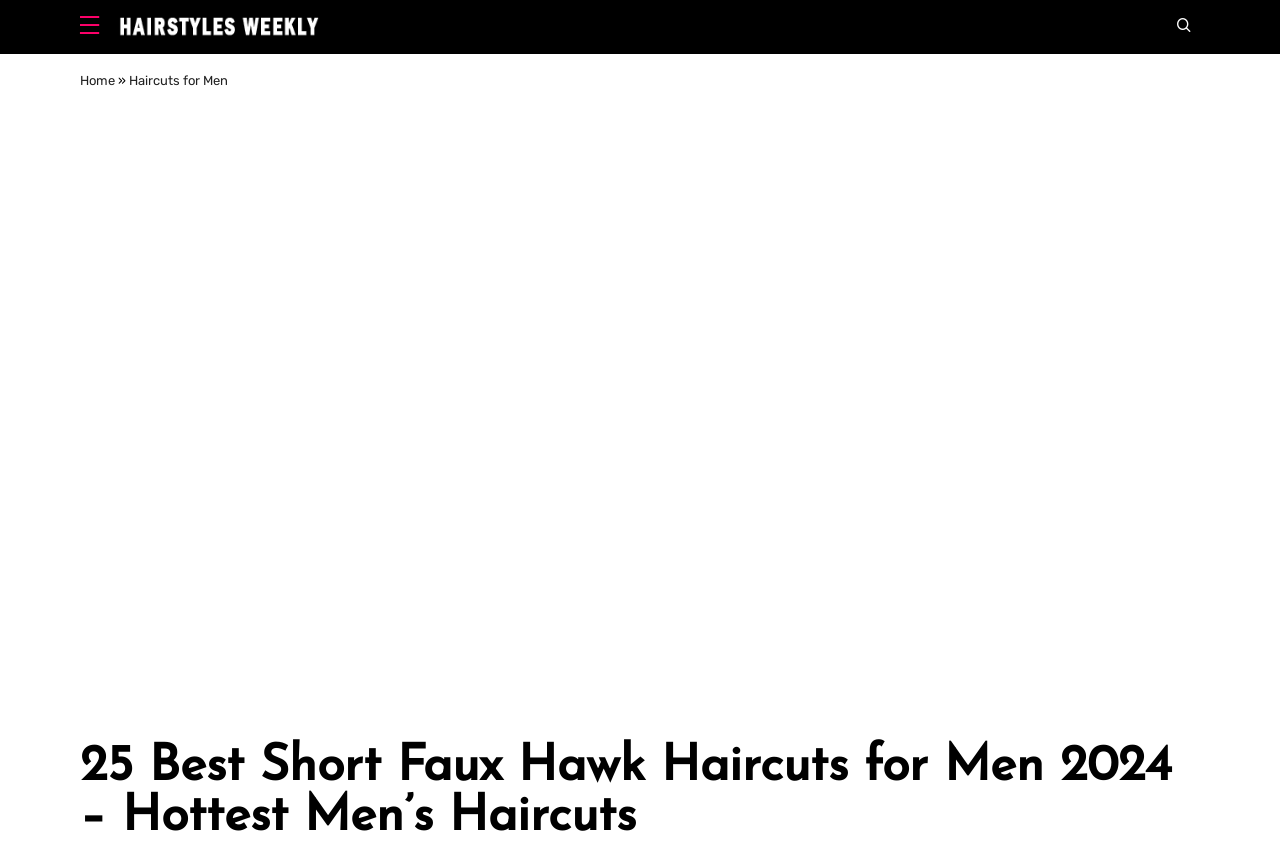What is the main topic of the webpage?
Refer to the image and provide a one-word or short phrase answer.

Faux Hawk Haircuts